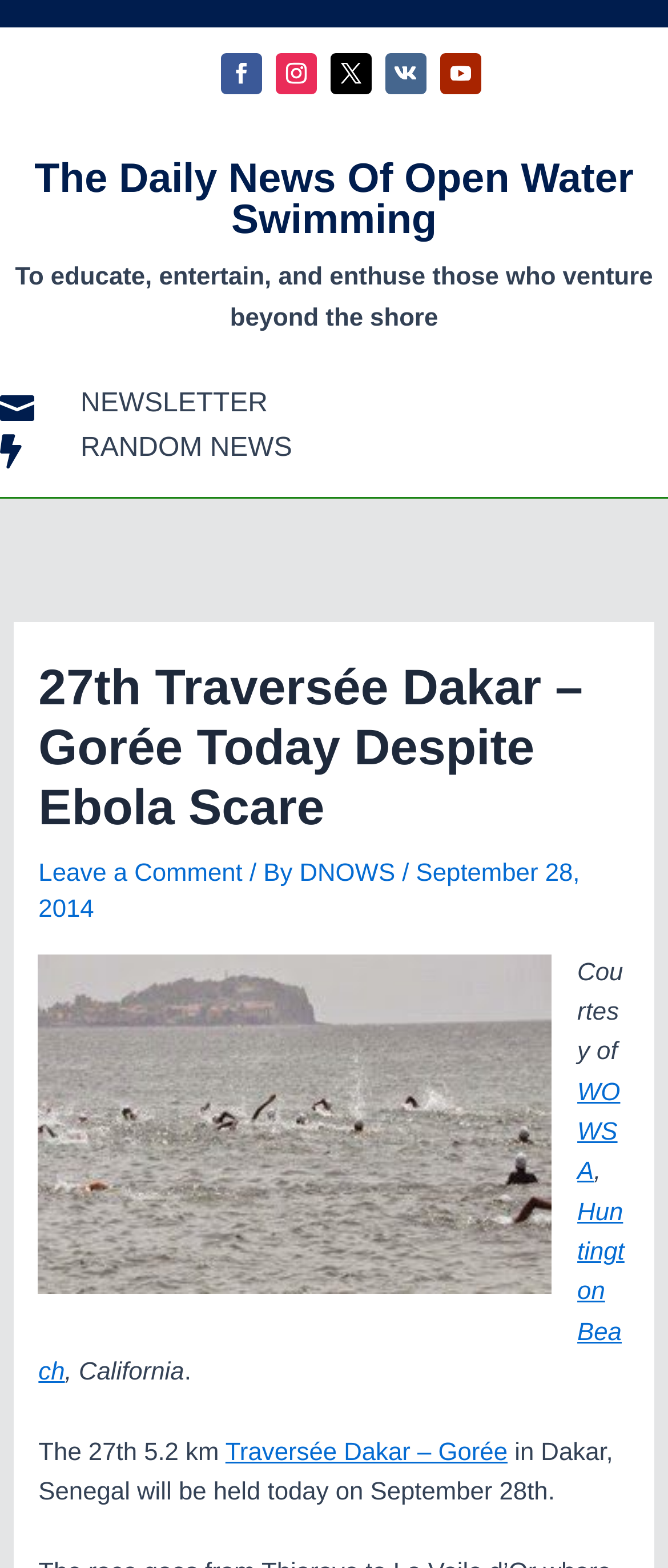Identify the bounding box coordinates for the region to click in order to carry out this instruction: "Read the newsletter". Provide the coordinates using four float numbers between 0 and 1, formatted as [left, top, right, bottom].

[0.121, 0.249, 1.0, 0.277]